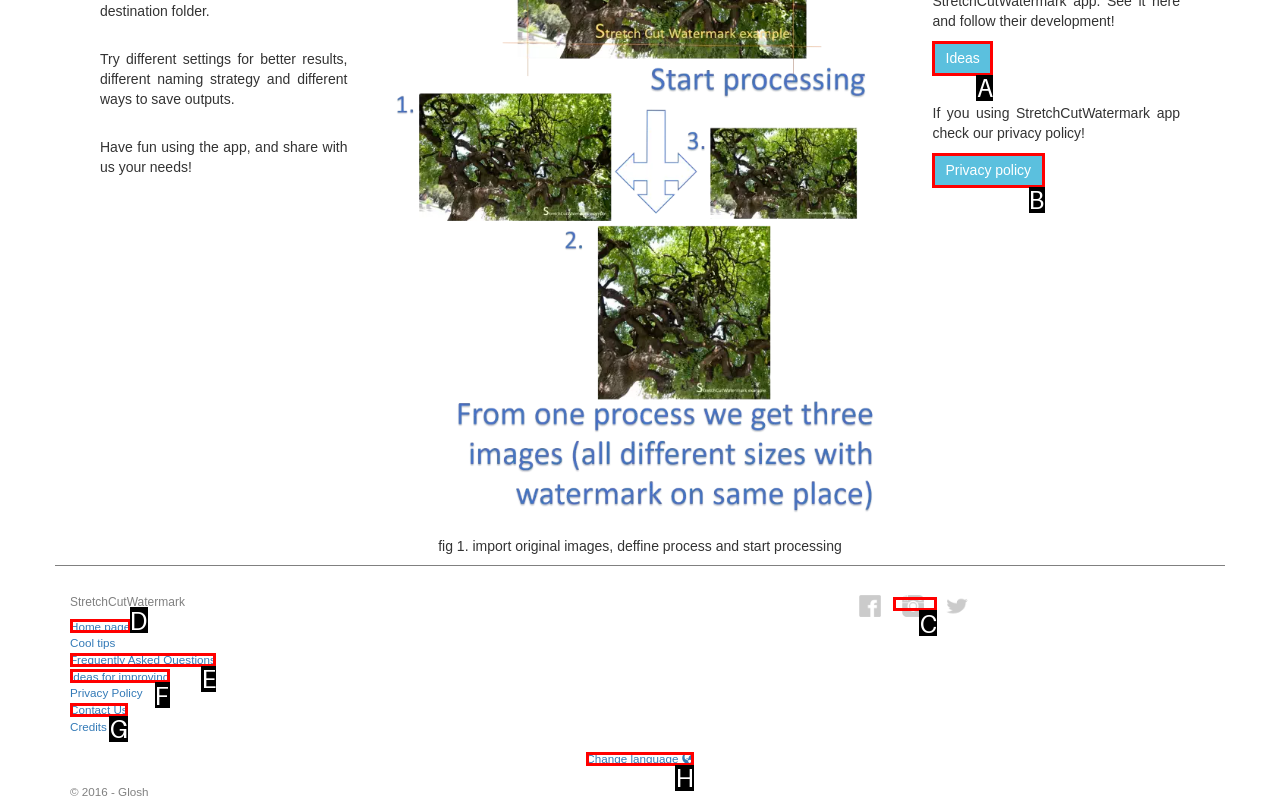Given the description: Tarot, identify the matching option. Answer with the corresponding letter.

None